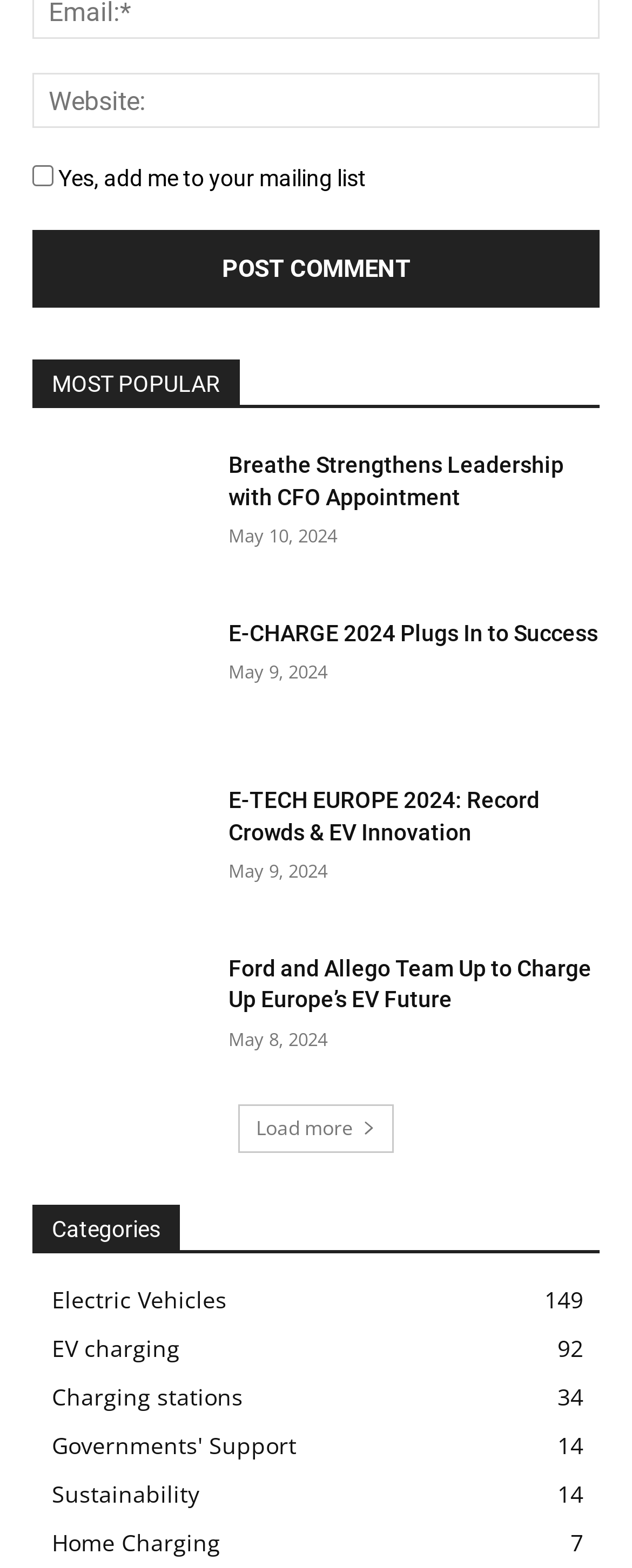What is the date of the latest article?
From the image, provide a succinct answer in one word or a short phrase.

May 10, 2024